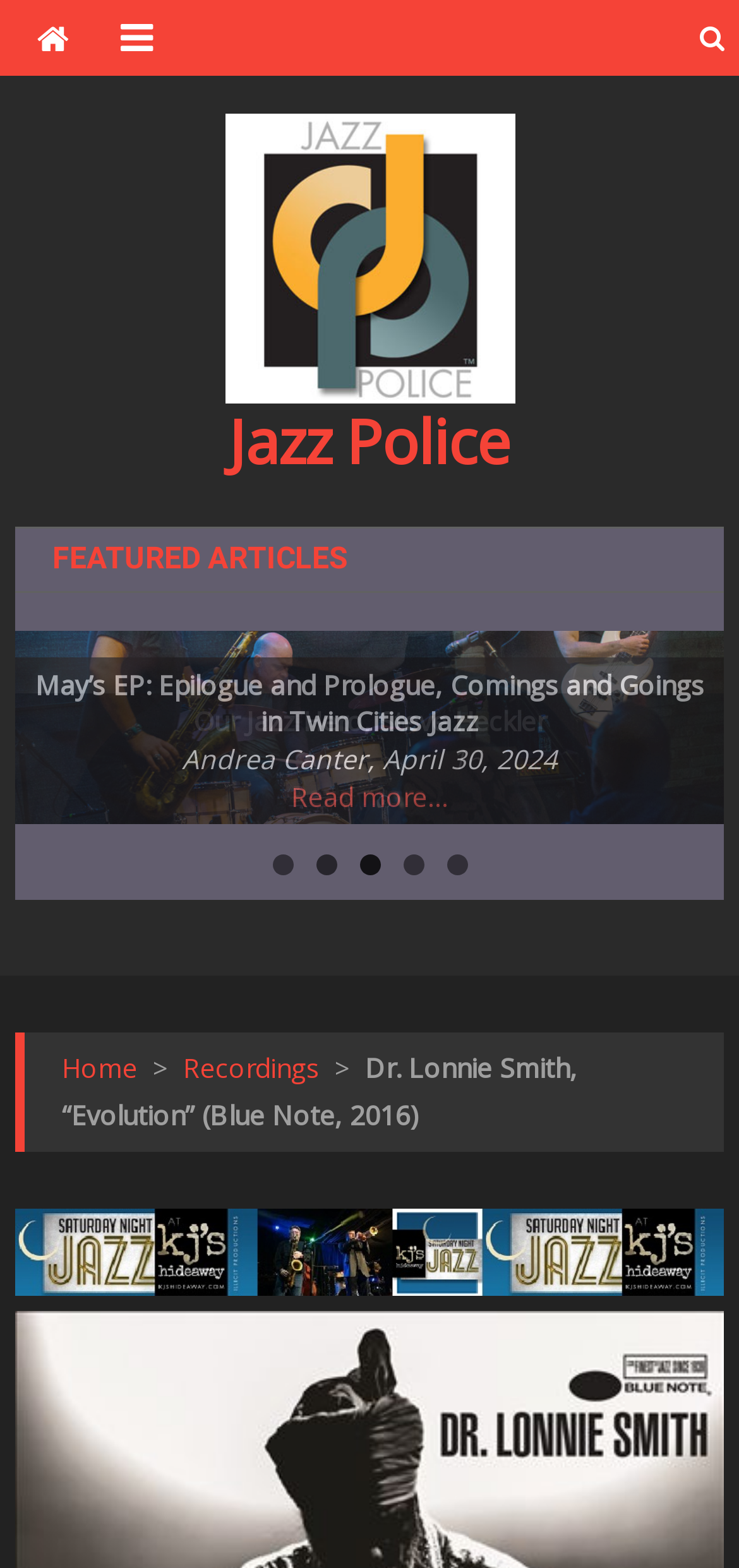Determine the bounding box coordinates of the region to click in order to accomplish the following instruction: "Search for Calacatta Vagli". Provide the coordinates as four float numbers between 0 and 1, specifically [left, top, right, bottom].

None